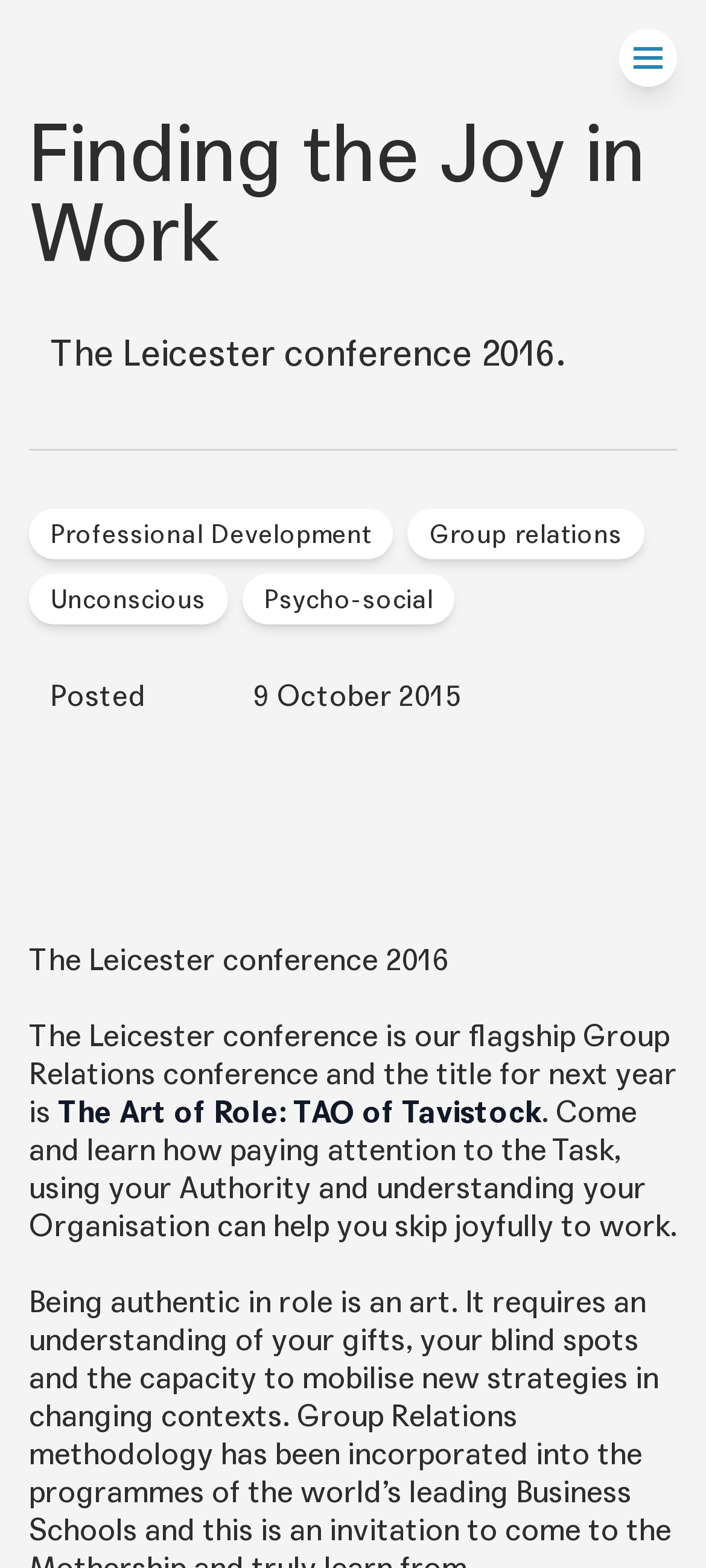What is the date of the post?
From the screenshot, supply a one-word or short-phrase answer.

9 October 2015